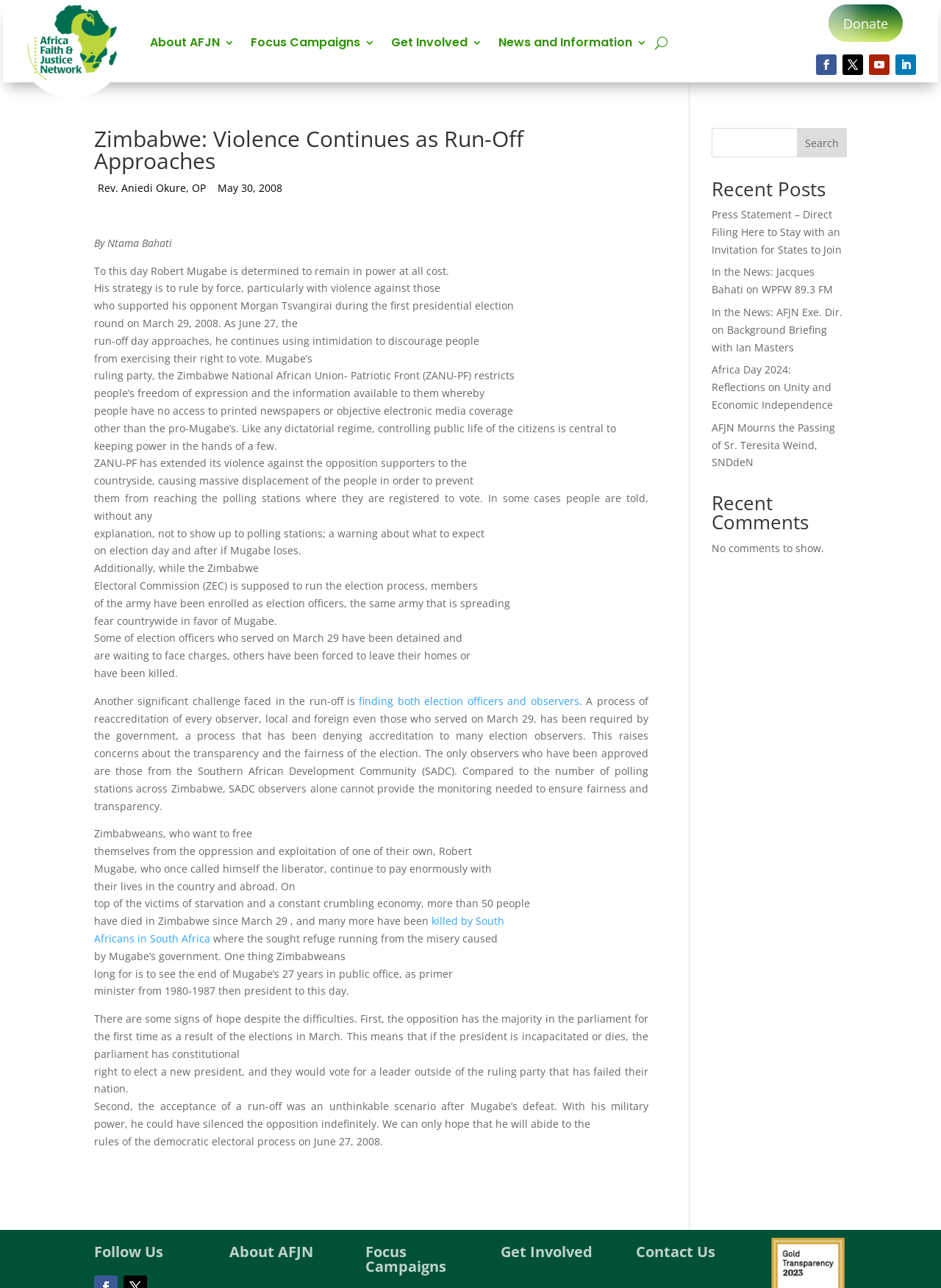Find the bounding box coordinates for the element that must be clicked to complete the instruction: "Click the 'Donate' link". The coordinates should be four float numbers between 0 and 1, indicated as [left, top, right, bottom].

[0.878, 0.002, 0.962, 0.033]